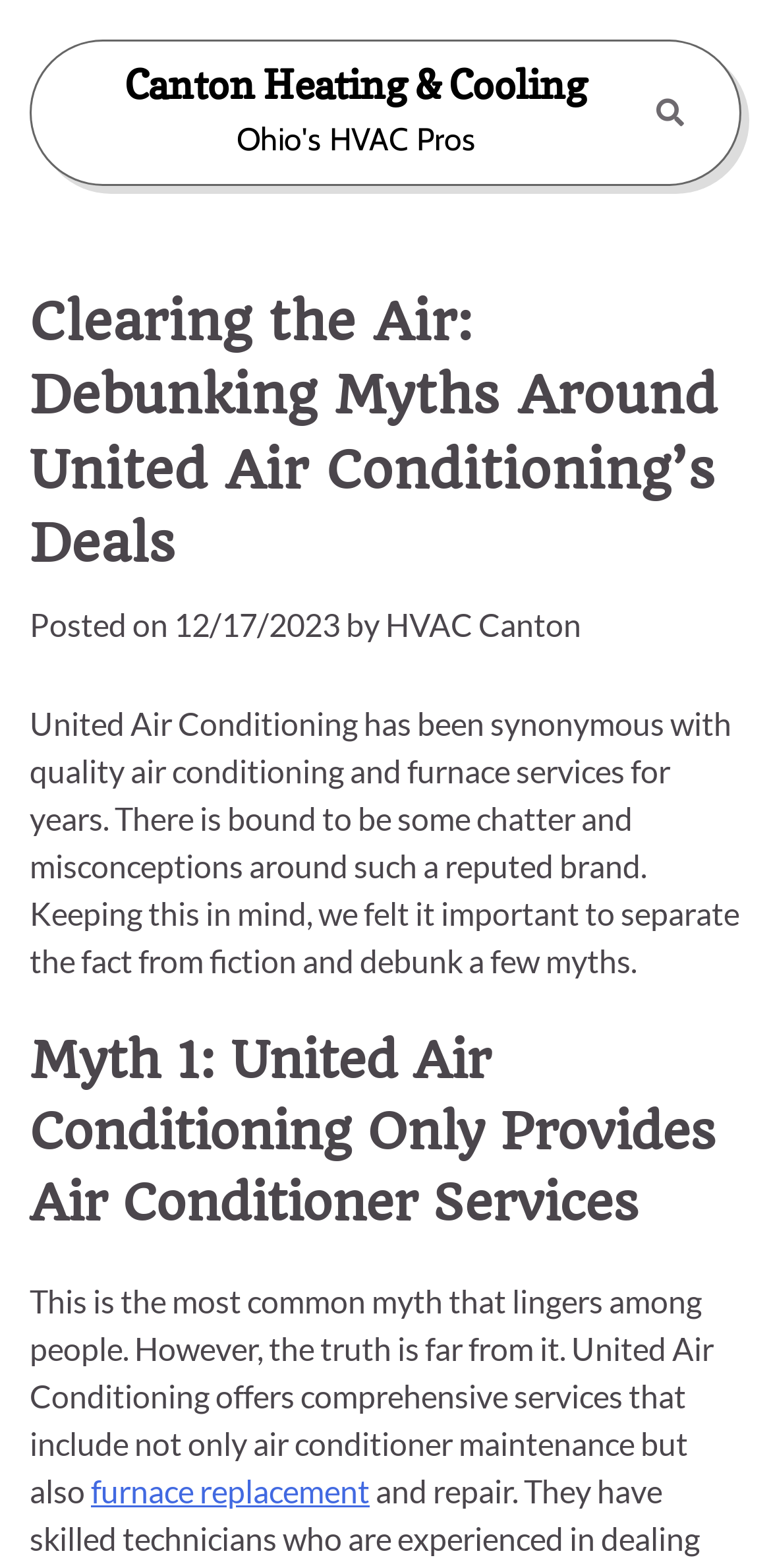Find and provide the bounding box coordinates for the UI element described here: "HVAC Canton". The coordinates should be given as four float numbers between 0 and 1: [left, top, right, bottom].

[0.5, 0.386, 0.754, 0.41]